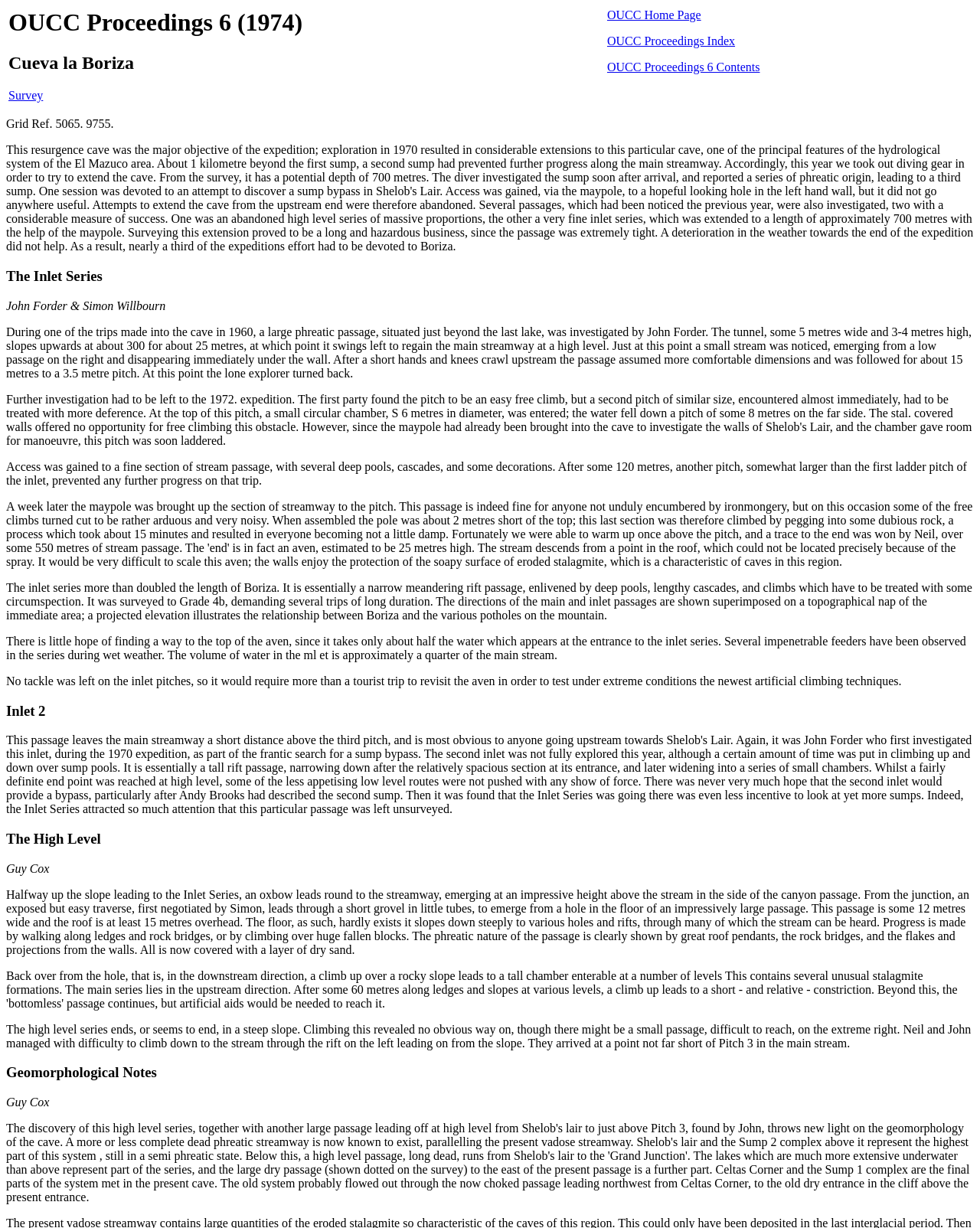Who wrote the geomorphological notes?
Based on the screenshot, provide a one-word or short-phrase response.

Guy Cox